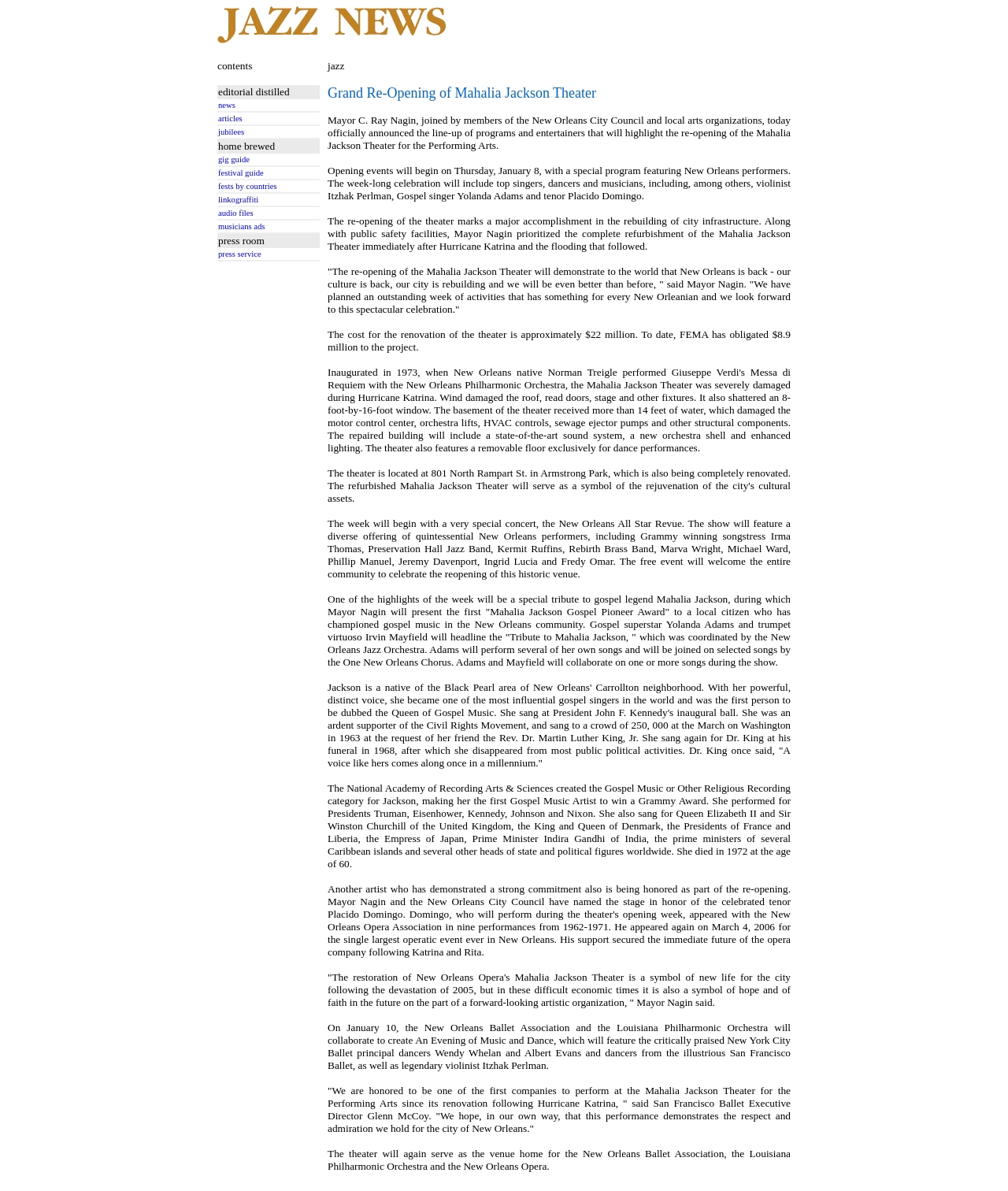Please find the bounding box coordinates of the clickable region needed to complete the following instruction: "click gig guide". The bounding box coordinates must consist of four float numbers between 0 and 1, i.e., [left, top, right, bottom].

[0.216, 0.13, 0.316, 0.138]